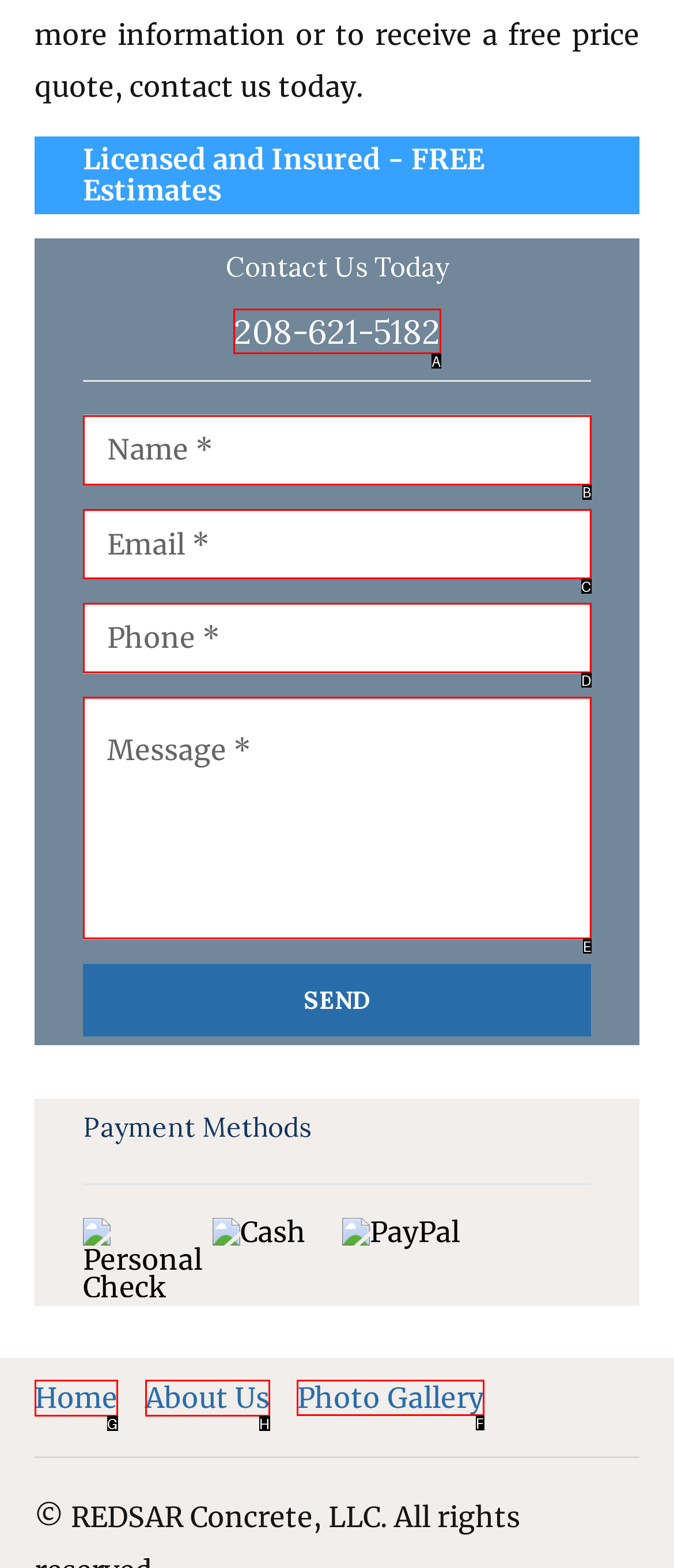Based on the choices marked in the screenshot, which letter represents the correct UI element to perform the task: View the Photo Gallery?

F